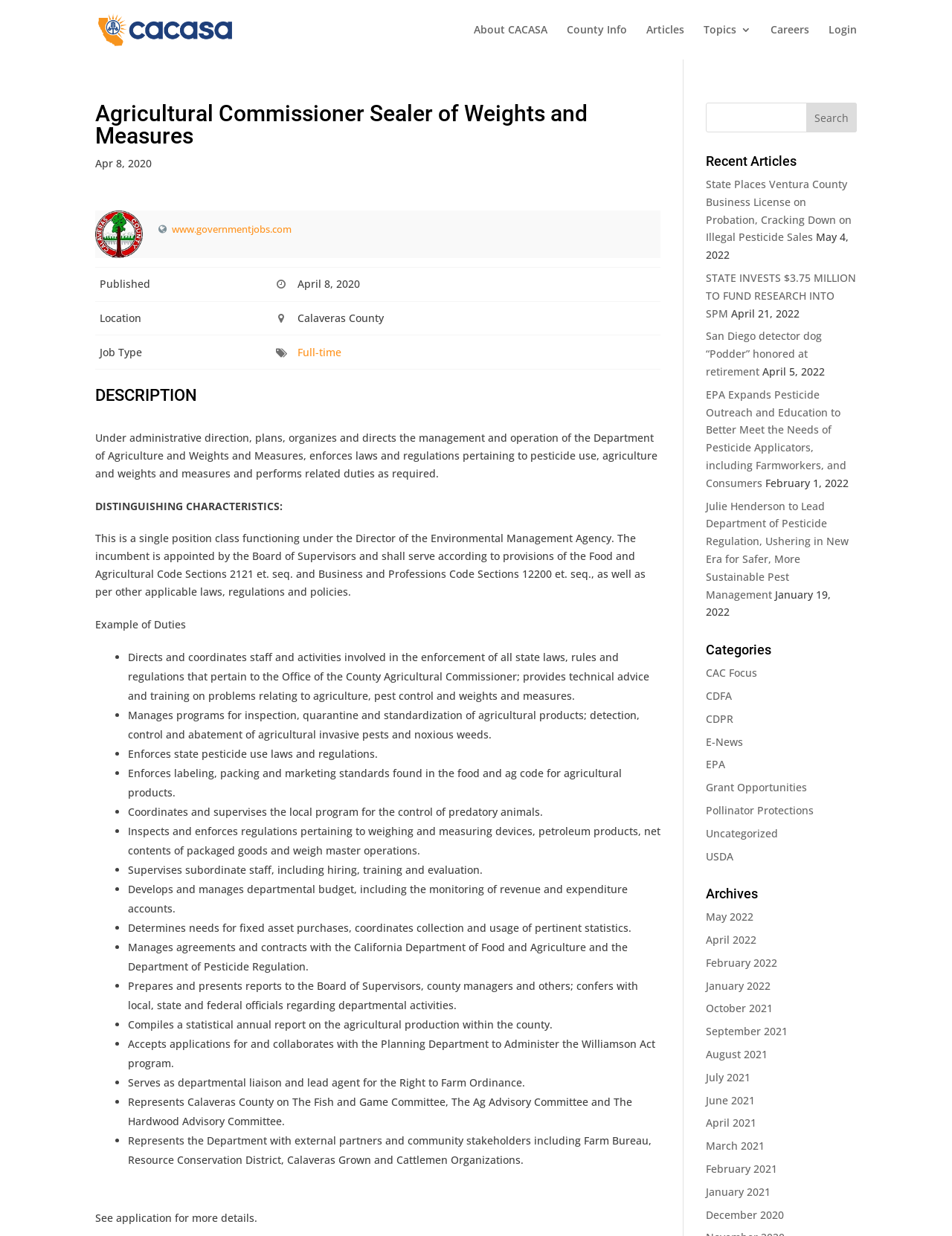Determine the bounding box coordinates of the clickable region to execute the instruction: "click on MLB Tickets". The coordinates should be four float numbers between 0 and 1, denoted as [left, top, right, bottom].

None